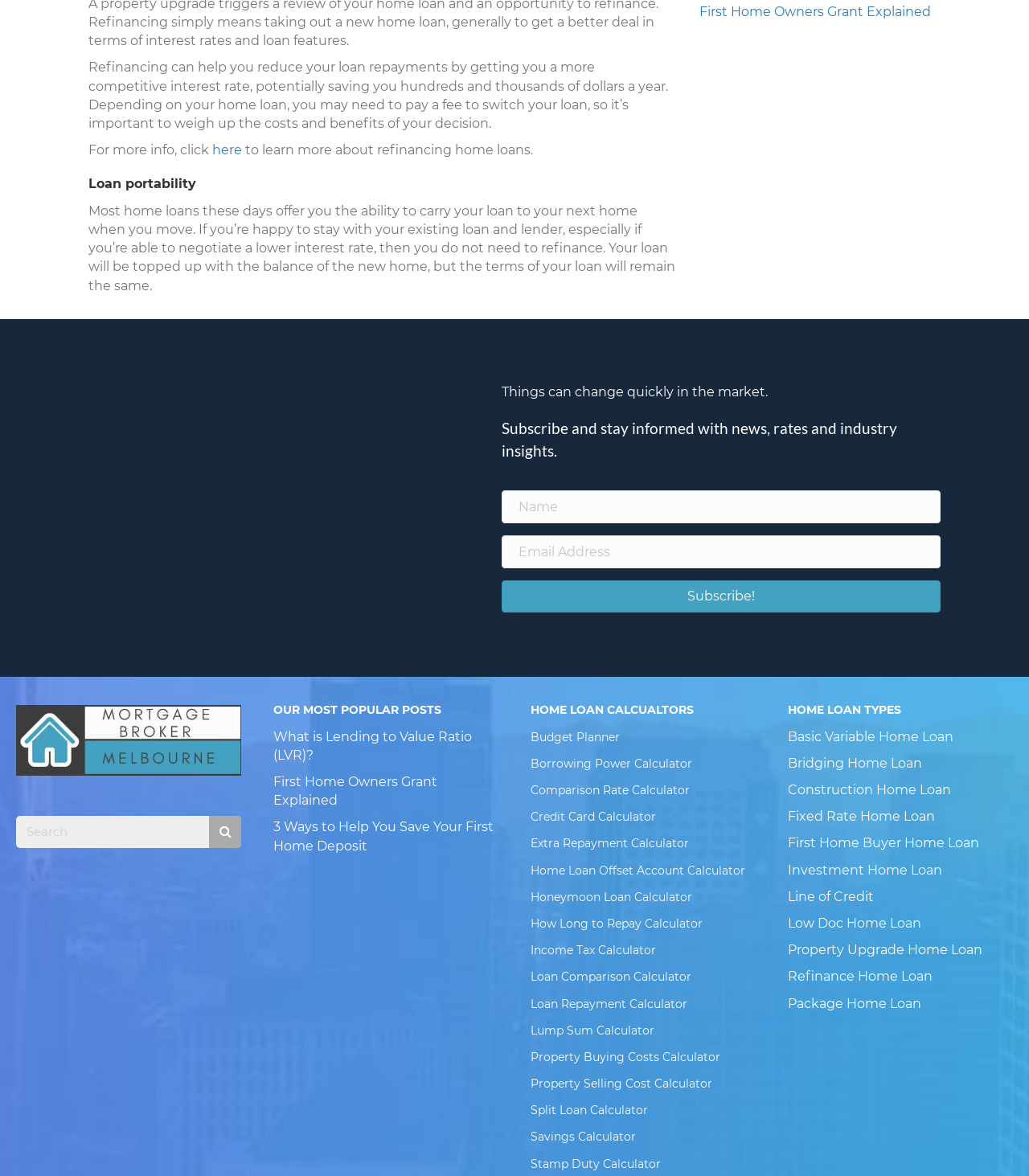Using a single word or phrase, answer the following question: 
What is the purpose of loan portability?

Carry loan to next home